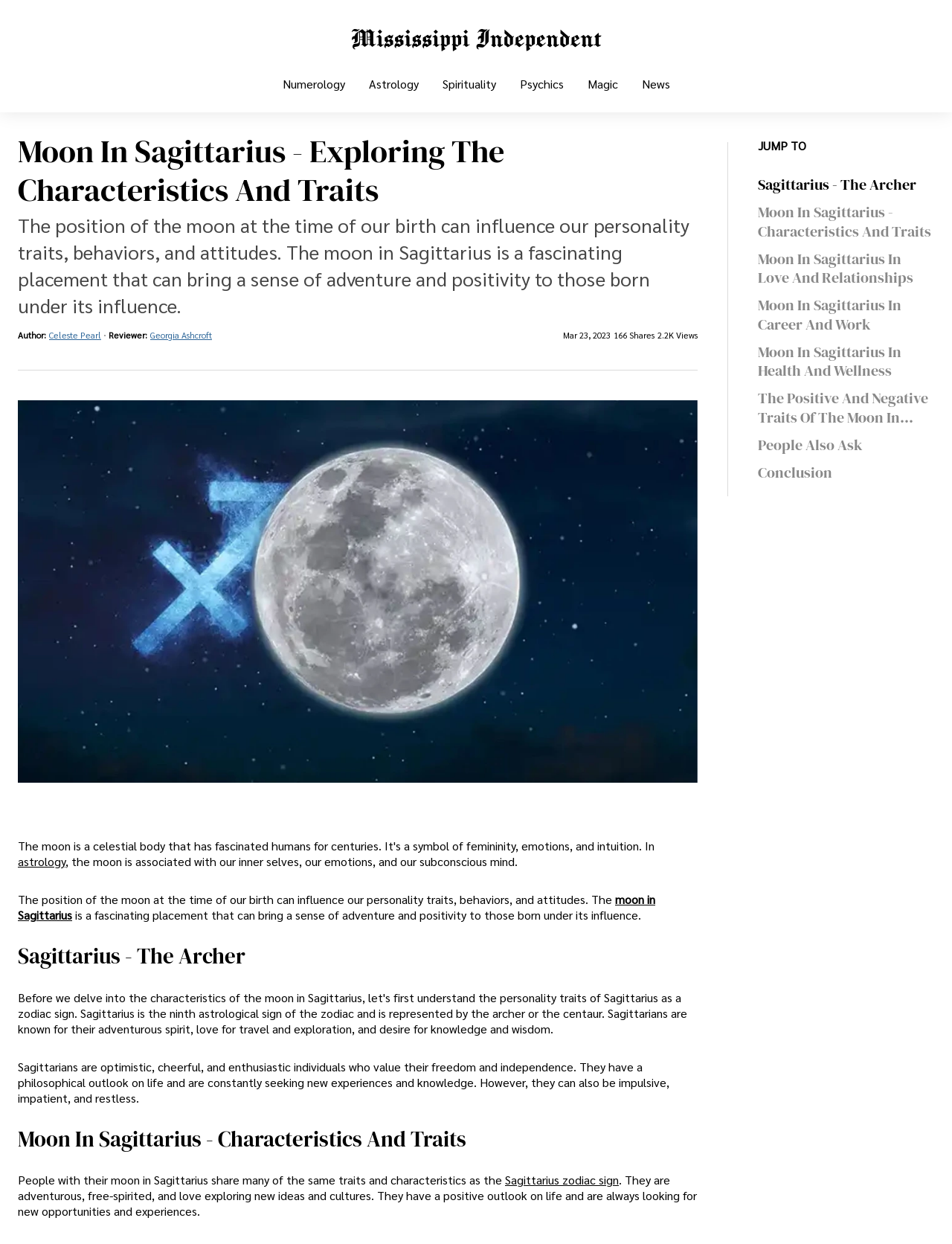Please find the bounding box coordinates for the clickable element needed to perform this instruction: "Check the 'People Also Ask' section".

[0.796, 0.354, 0.906, 0.362]